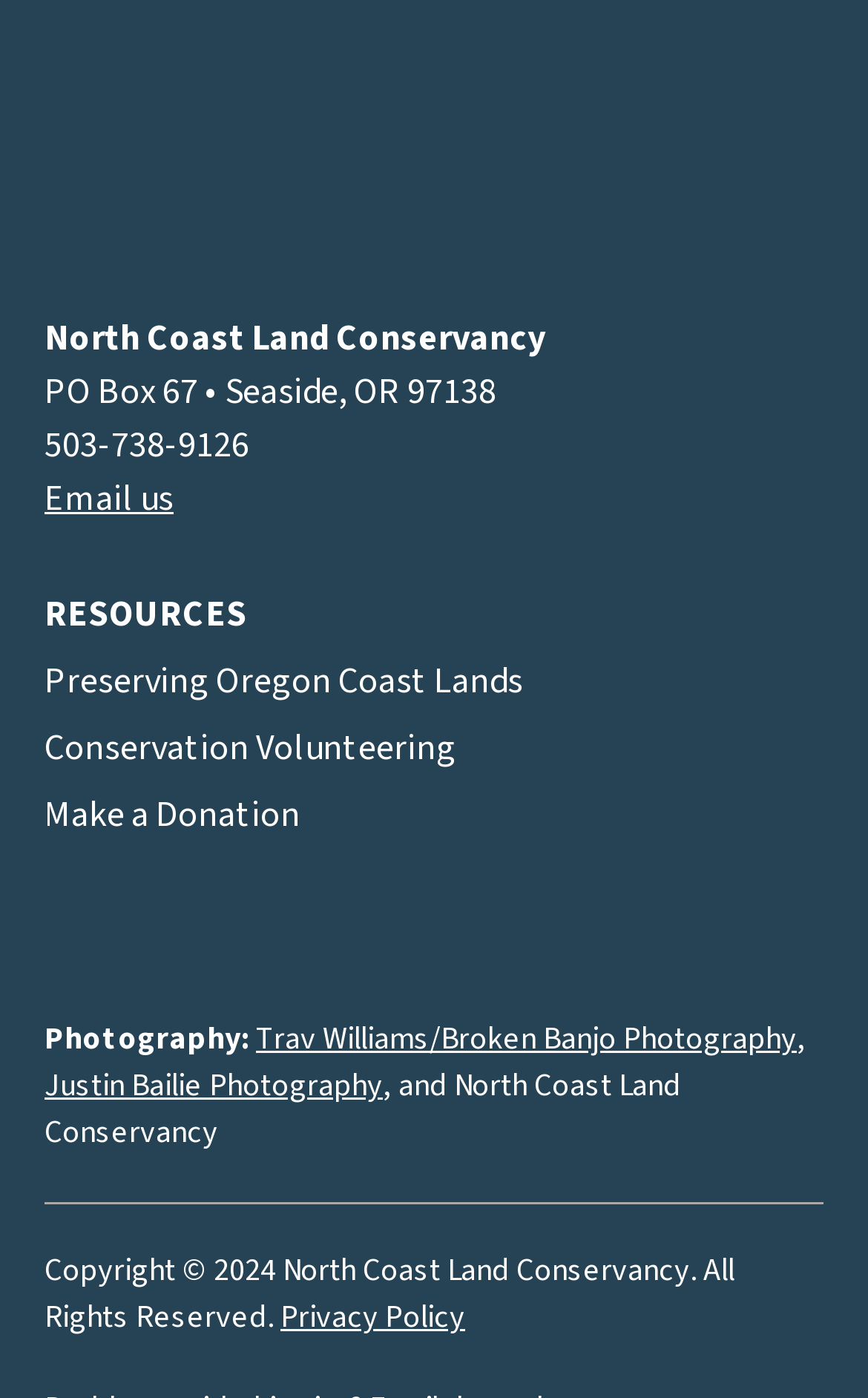Please find the bounding box coordinates of the element's region to be clicked to carry out this instruction: "Click the site logo".

[0.051, 0.145, 0.292, 0.18]